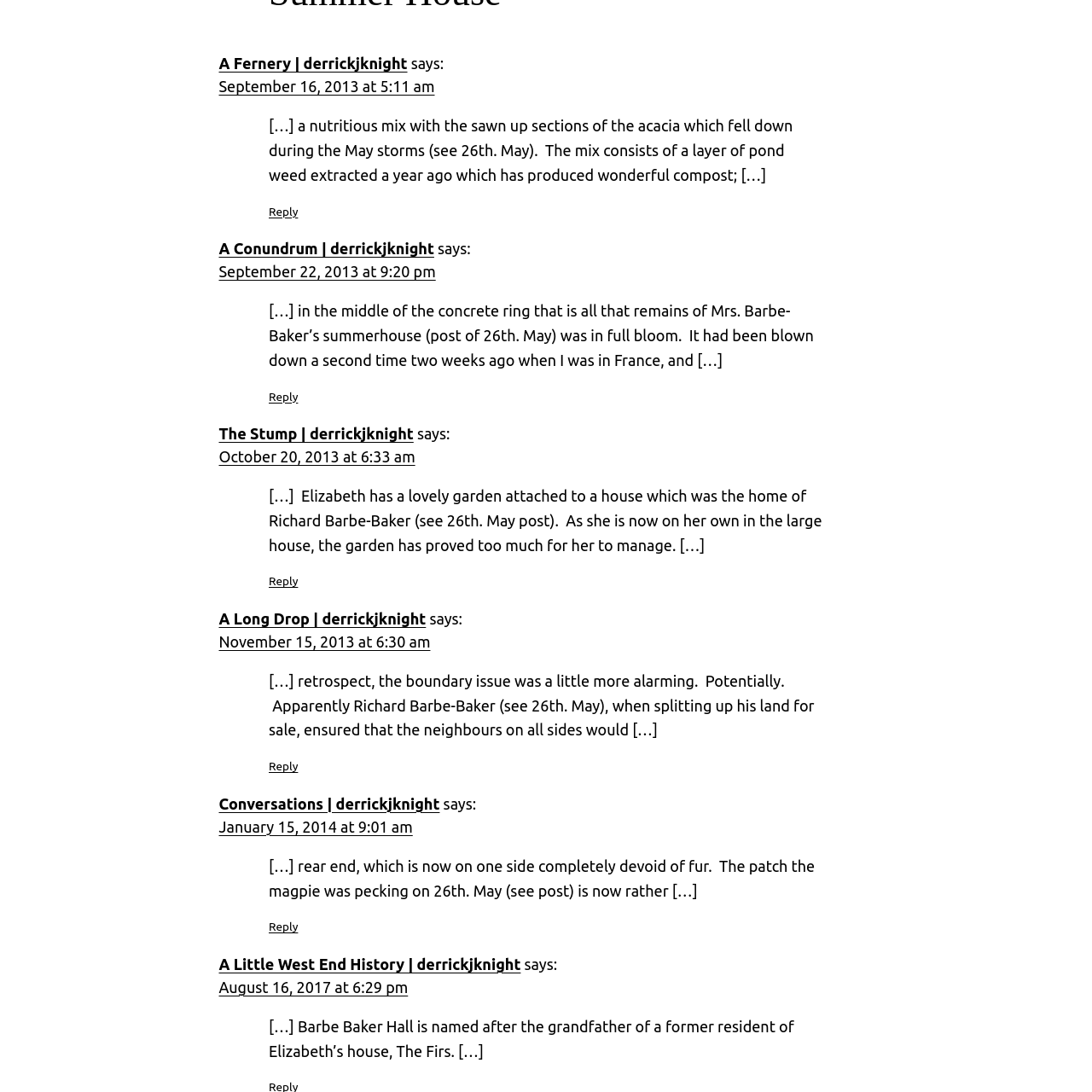Given the following UI element description: "Conversations | derrickjknight", find the bounding box coordinates in the webpage screenshot.

[0.2, 0.728, 0.403, 0.744]